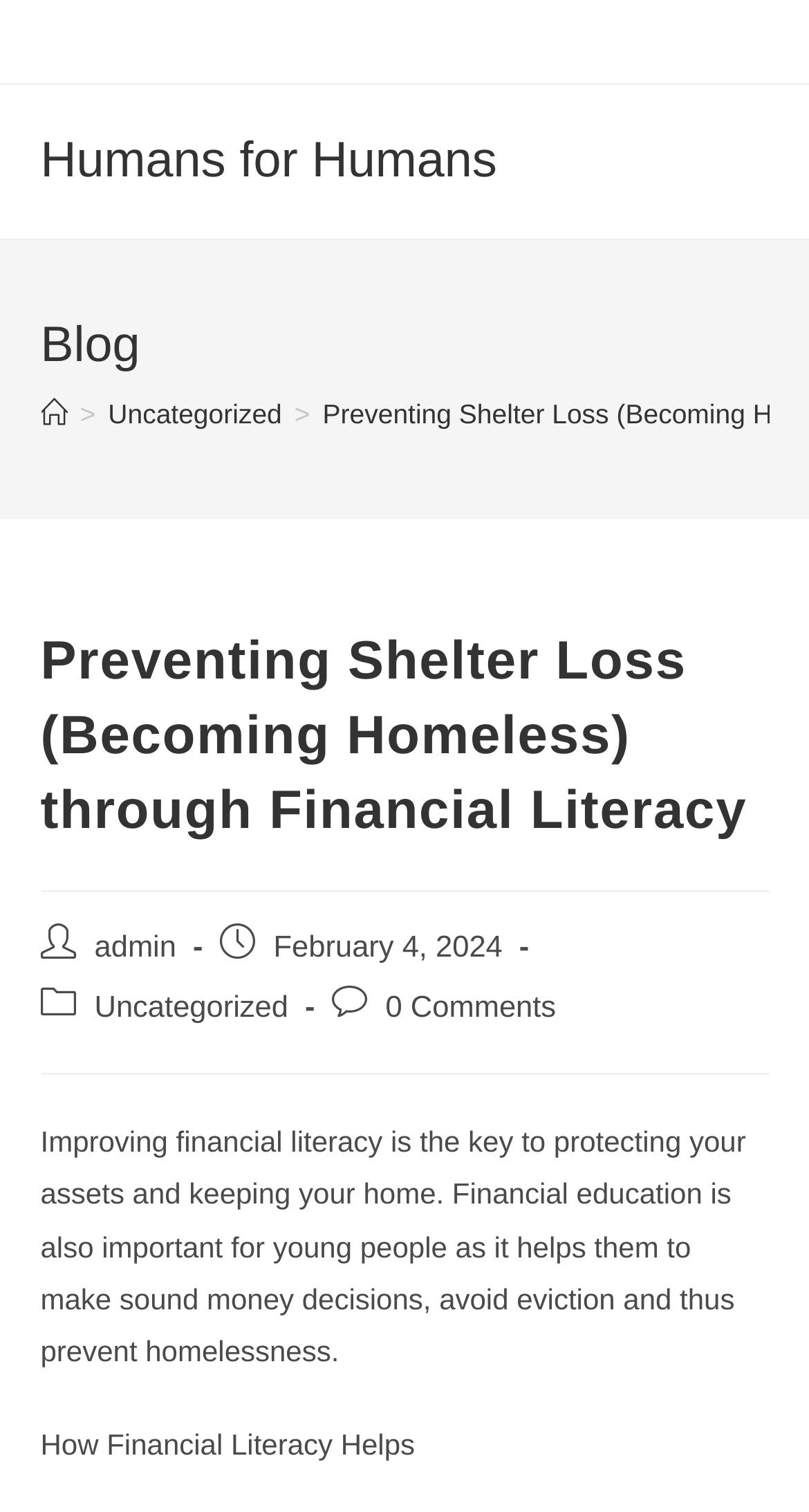What is the name of the blog? Examine the screenshot and reply using just one word or a brief phrase.

Blog